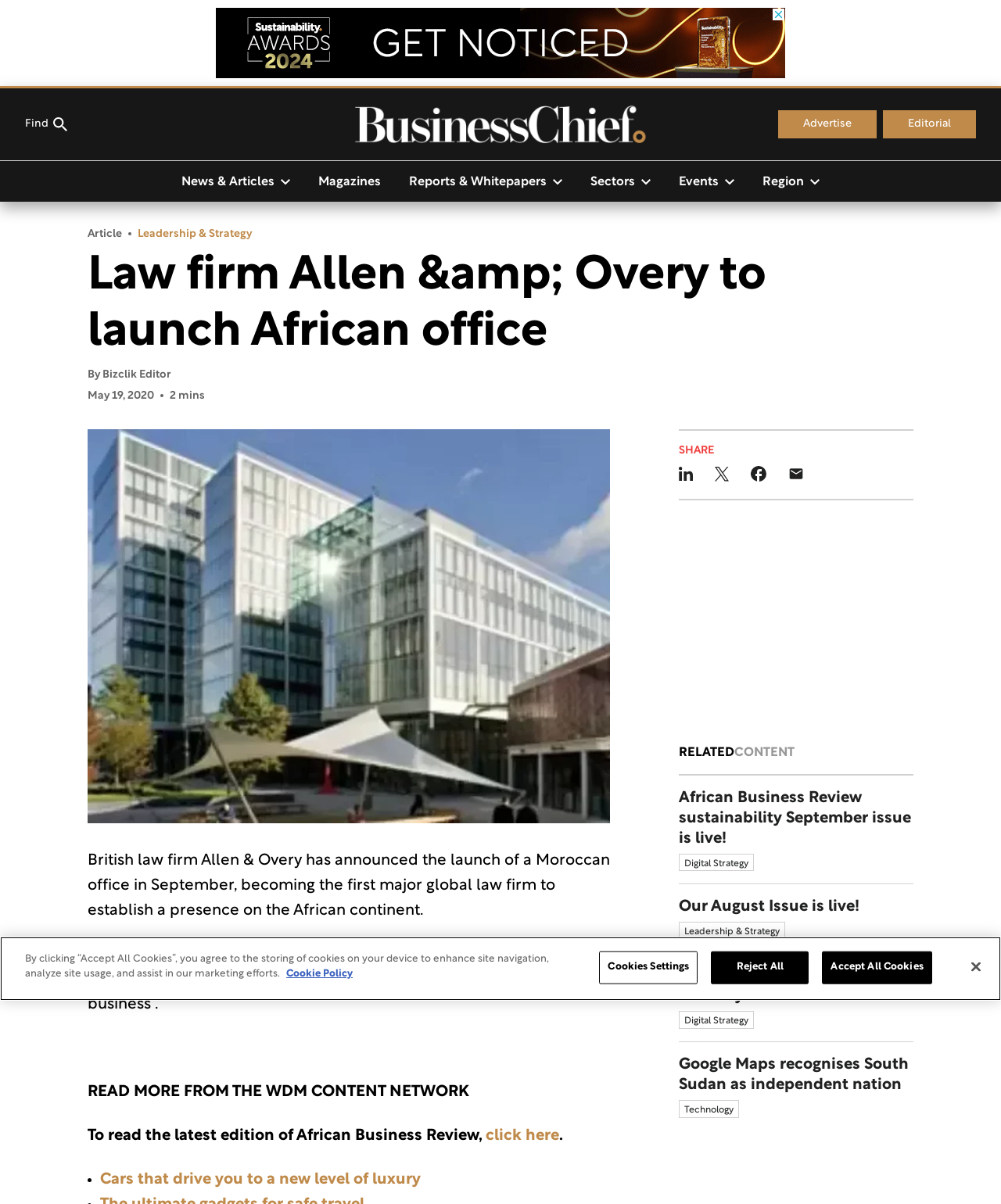Determine the bounding box coordinates of the clickable region to carry out the instruction: "Click the 'Advertise' link".

[0.777, 0.092, 0.876, 0.115]